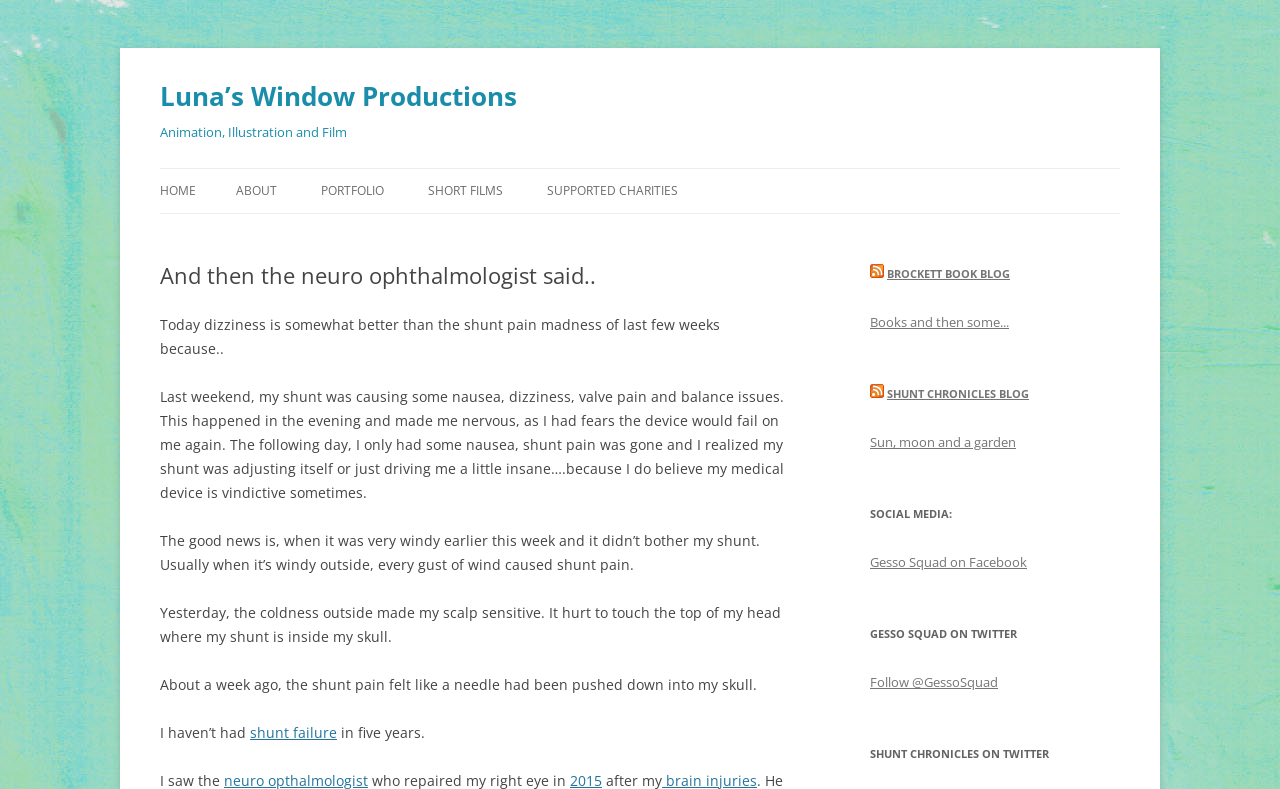Given the element description: "GeneratePress", predict the bounding box coordinates of the UI element it refers to, using four float numbers between 0 and 1, i.e., [left, top, right, bottom].

None